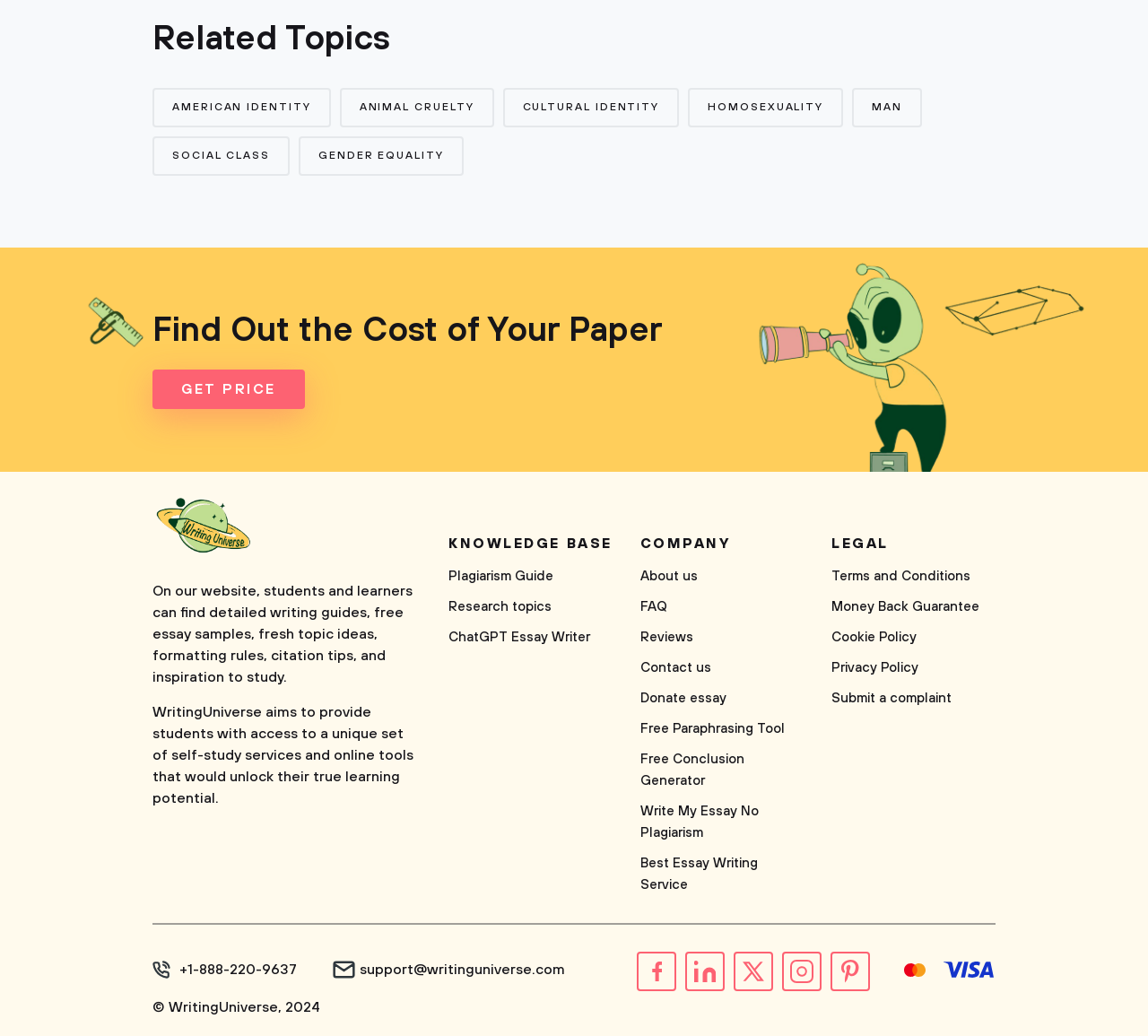Please provide a short answer using a single word or phrase for the question:
What is the name of the logo in the top-left corner?

Writing Universe - logo